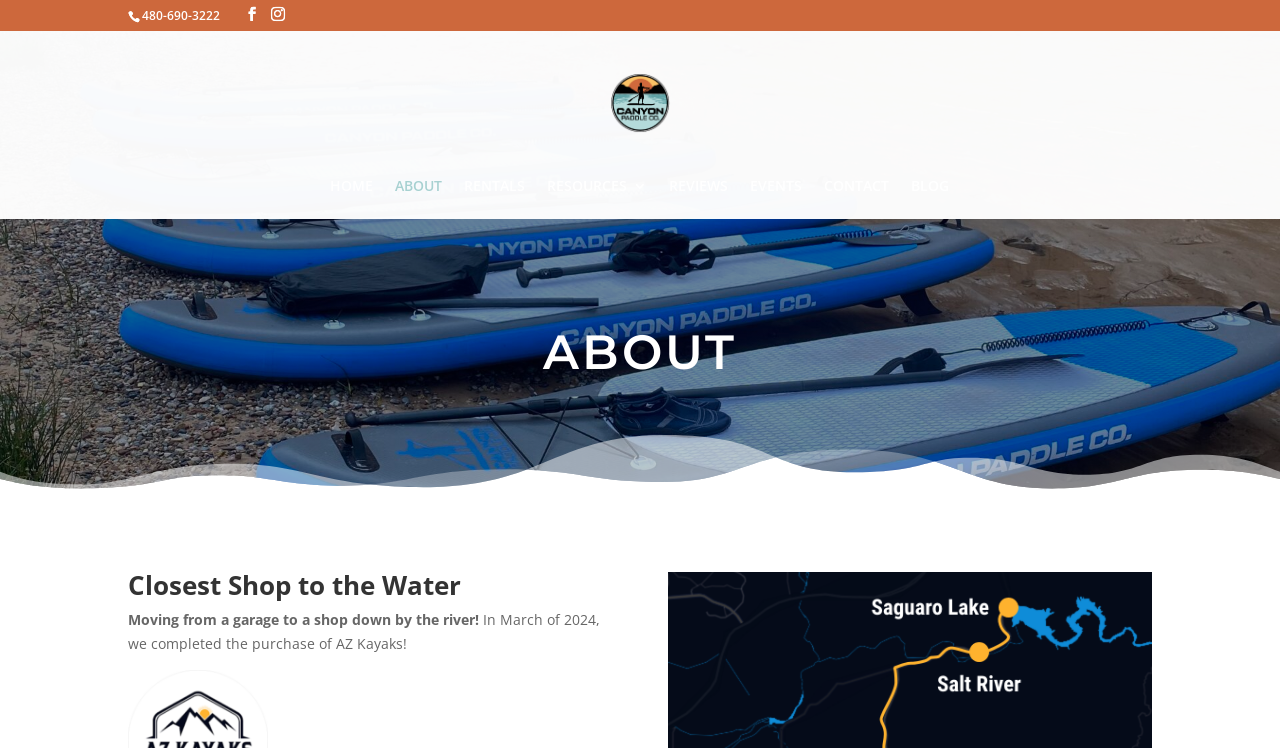Can you determine the bounding box coordinates of the area that needs to be clicked to fulfill the following instruction: "Call the phone number"?

[0.111, 0.009, 0.172, 0.032]